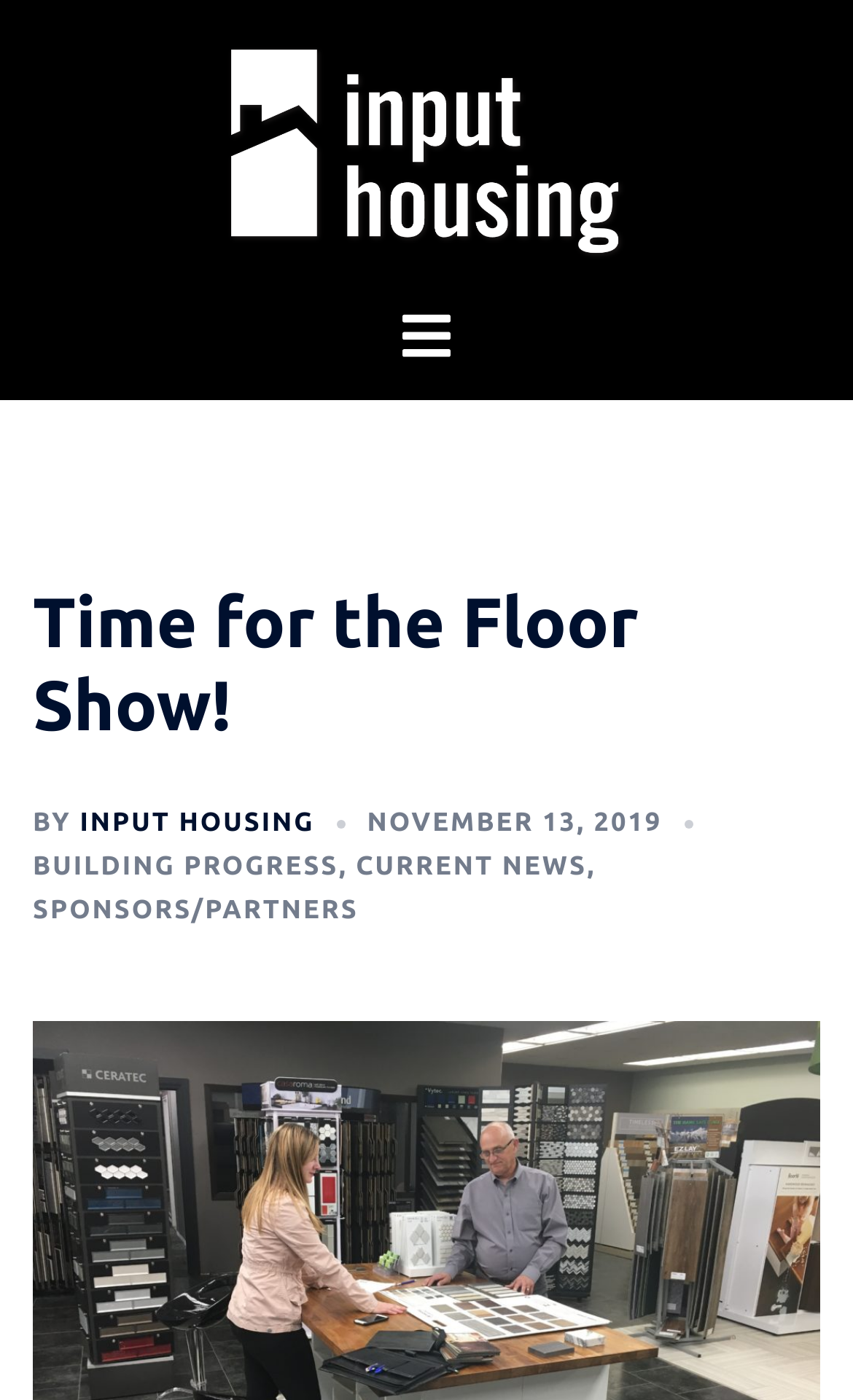What is the text on the top-left image?
Examine the screenshot and reply with a single word or phrase.

Input Housing